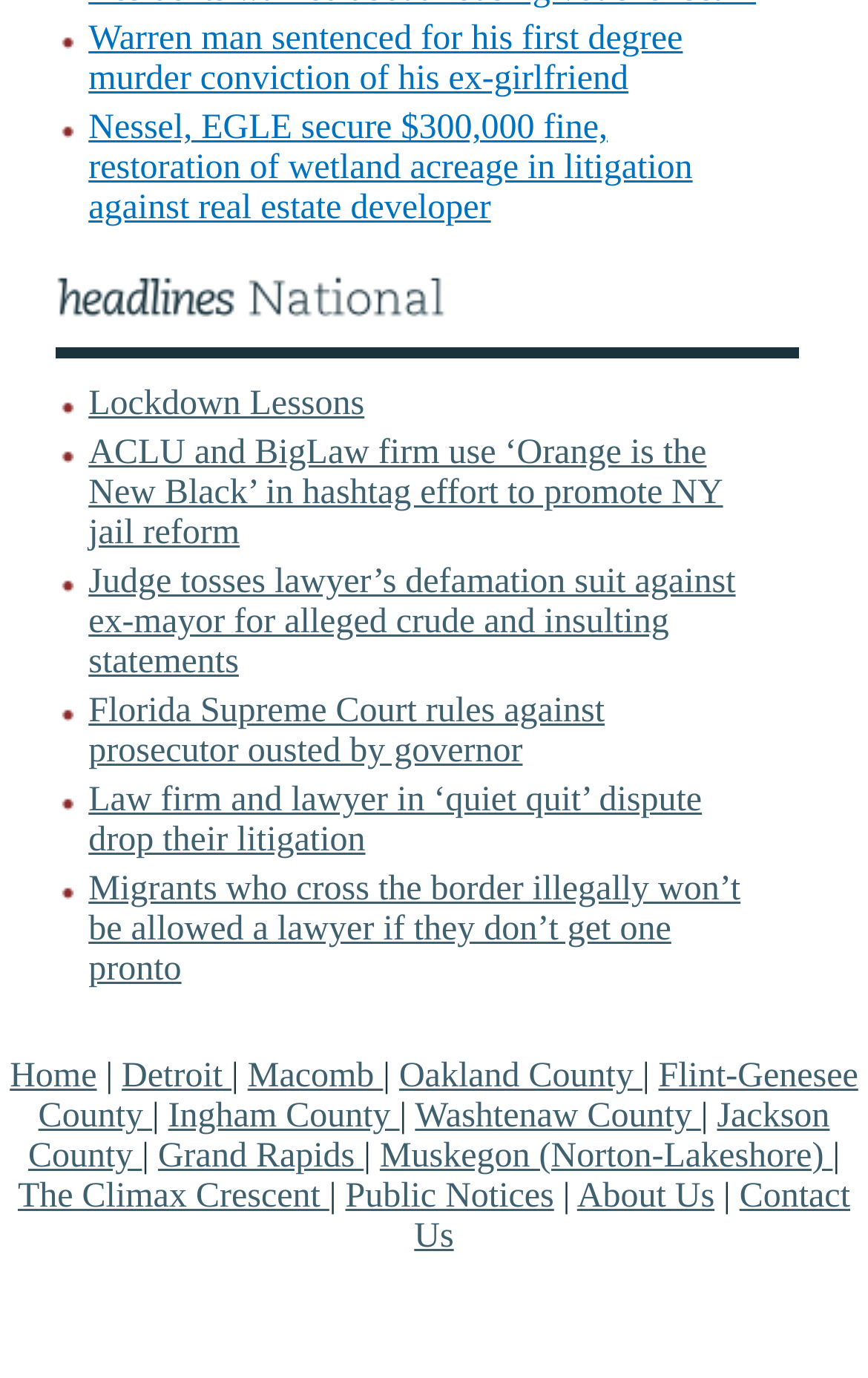Please locate the bounding box coordinates of the element's region that needs to be clicked to follow the instruction: "Visit the home page". The bounding box coordinates should be provided as four float numbers between 0 and 1, i.e., [left, top, right, bottom].

[0.011, 0.767, 0.112, 0.795]